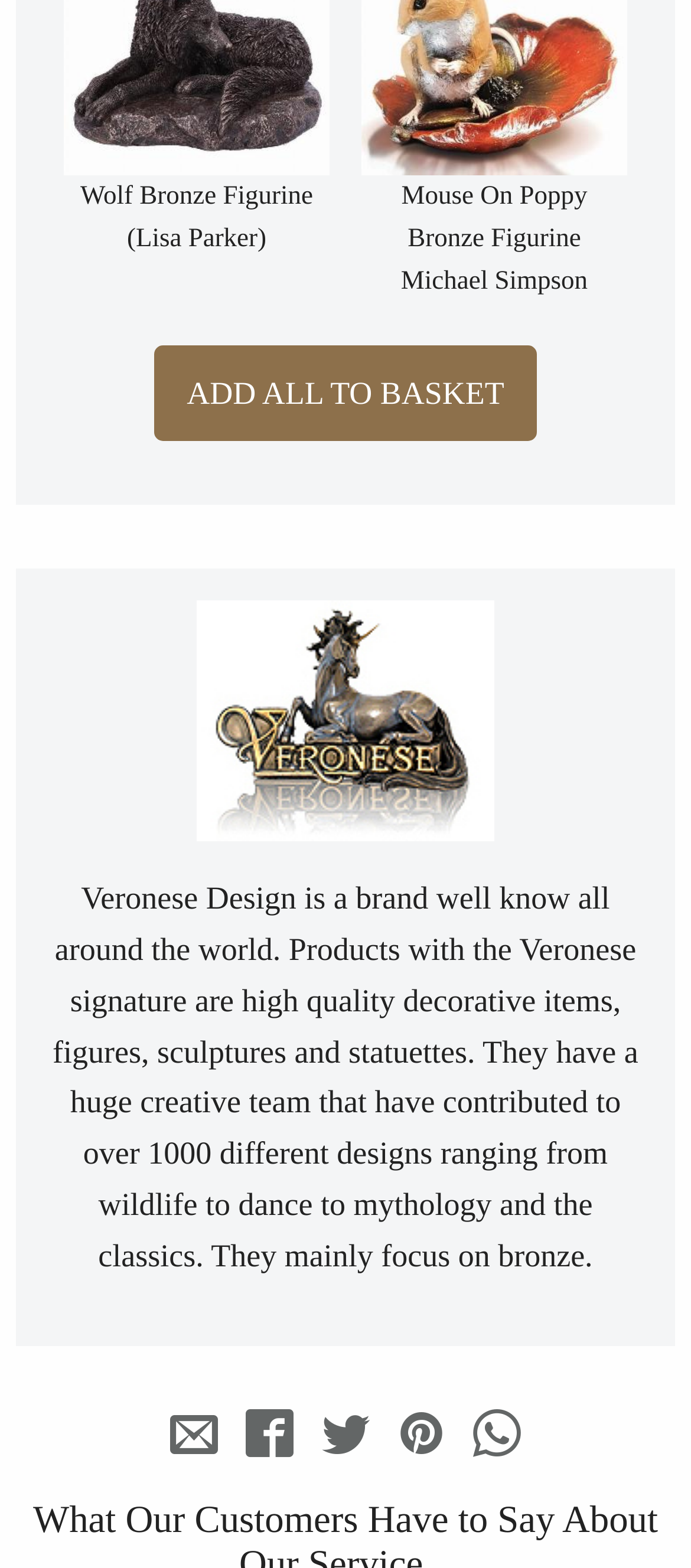Please determine the bounding box coordinates of the element to click in order to execute the following instruction: "Add all items to basket". The coordinates should be four float numbers between 0 and 1, specified as [left, top, right, bottom].

[0.224, 0.221, 0.776, 0.282]